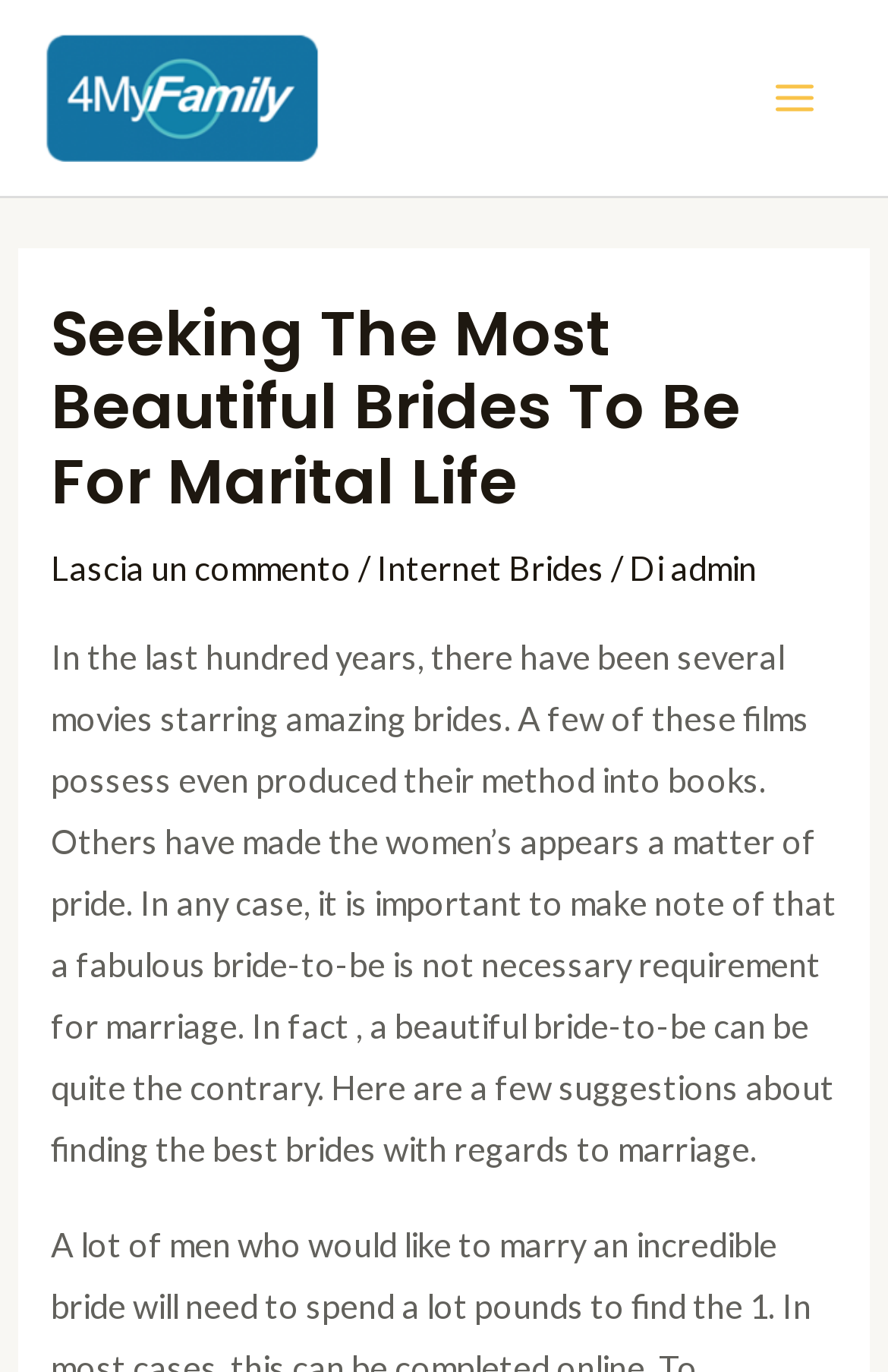How many links are in the main menu?
Refer to the image and provide a concise answer in one word or phrase.

4